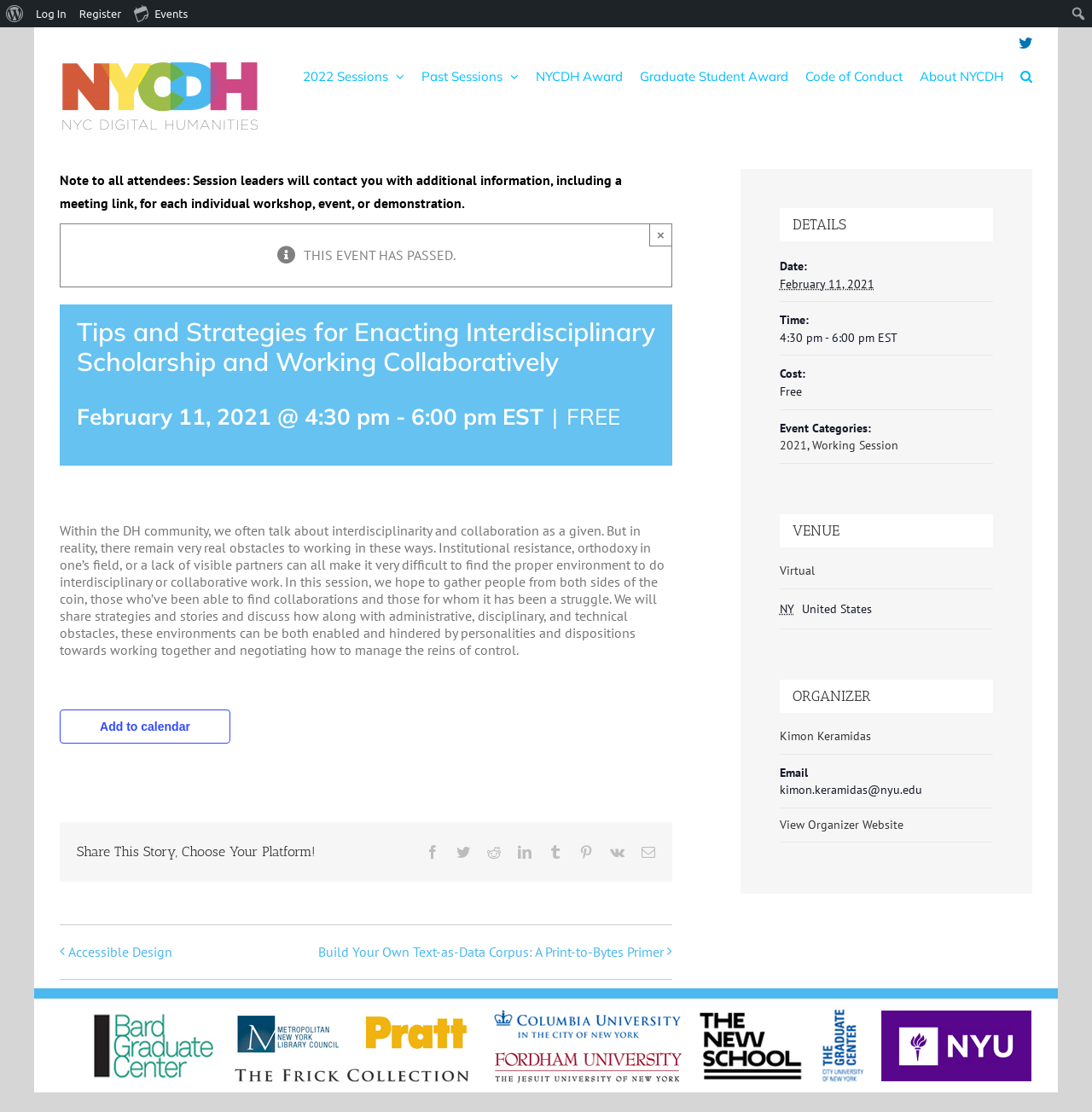Kindly determine the bounding box coordinates of the area that needs to be clicked to fulfill this instruction: "View 2022 Sessions".

[0.277, 0.053, 0.37, 0.084]